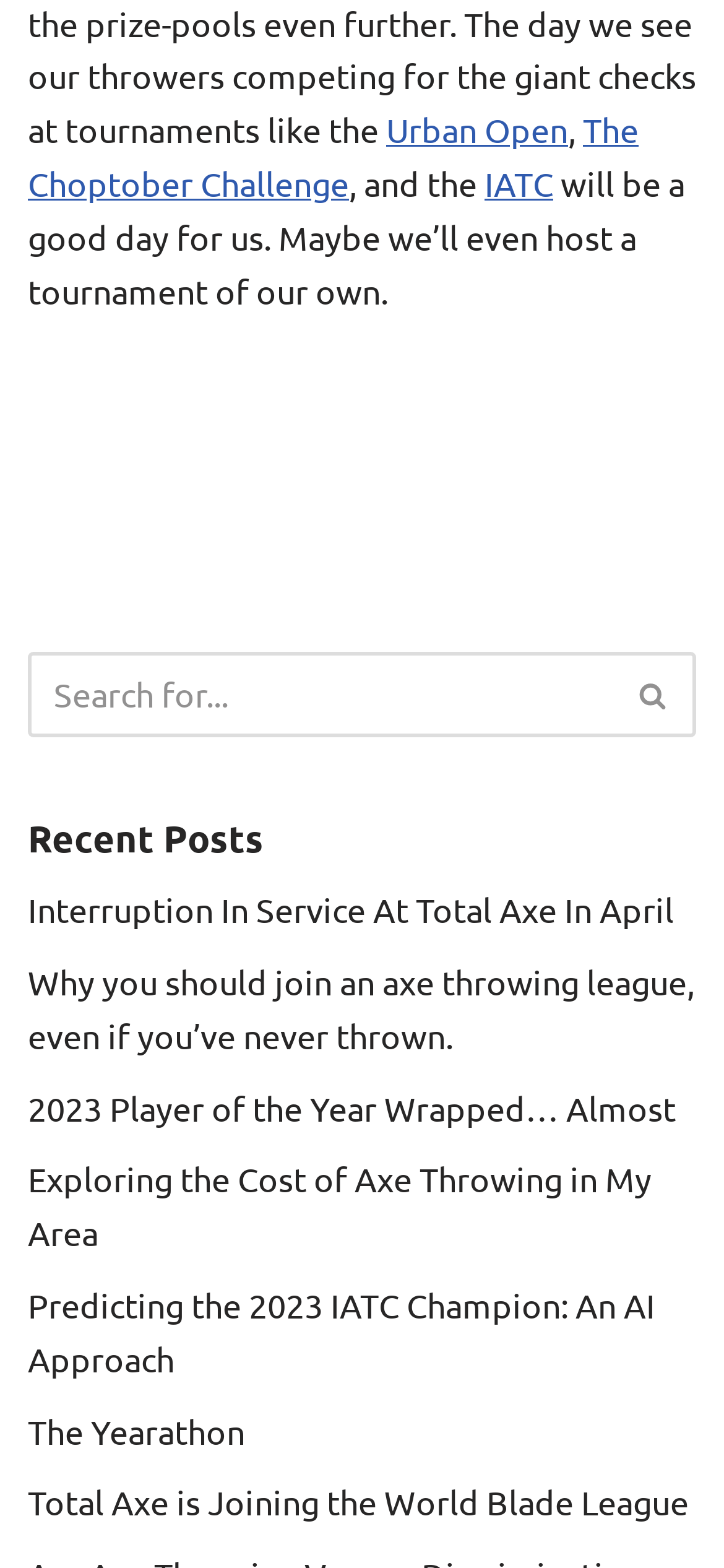Please identify the bounding box coordinates of the element's region that should be clicked to execute the following instruction: "Explore The Choptober Challenge". The bounding box coordinates must be four float numbers between 0 and 1, i.e., [left, top, right, bottom].

[0.038, 0.07, 0.882, 0.129]